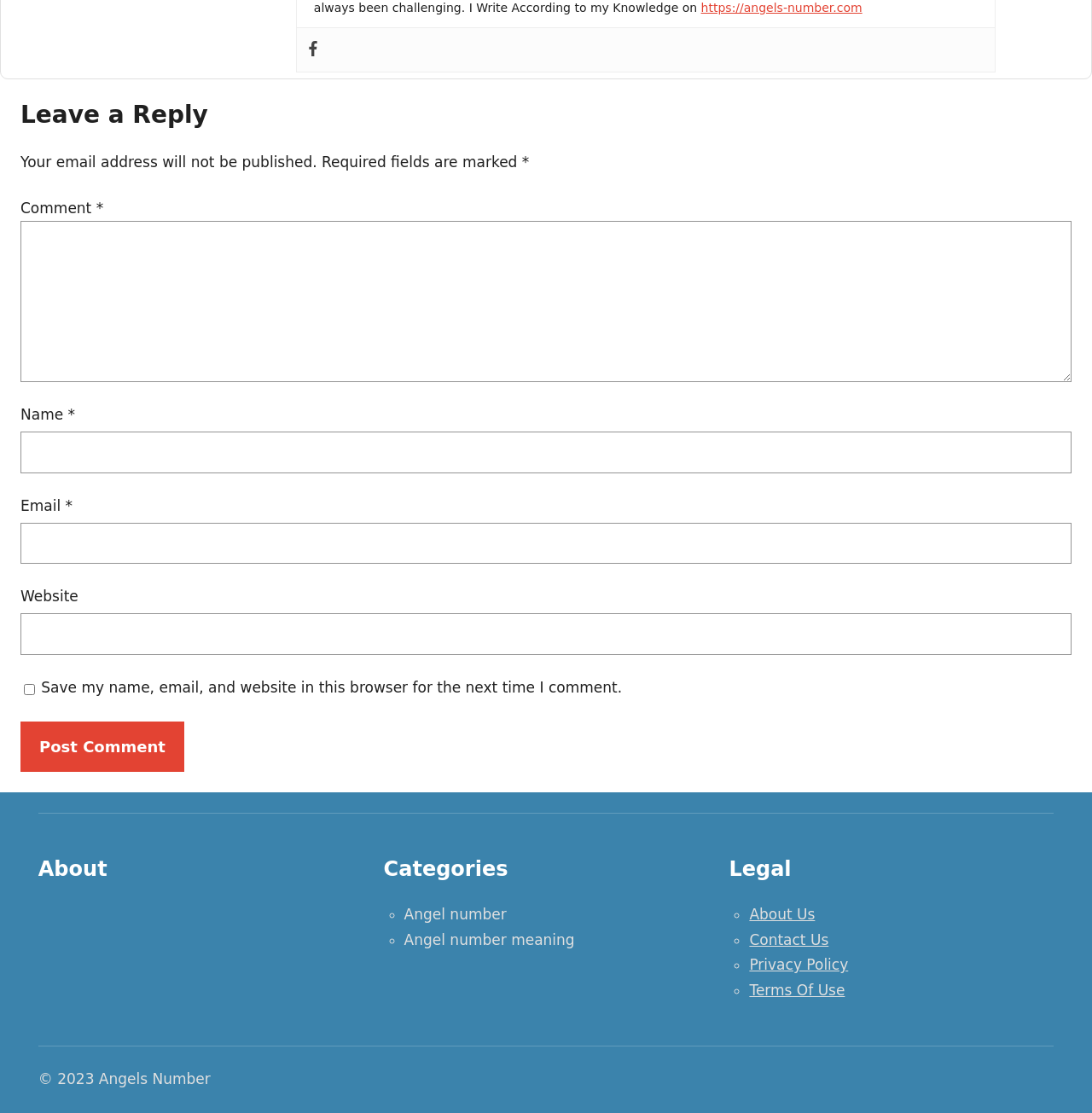How many links are there under 'Categories'?
From the image, respond using a single word or phrase.

2